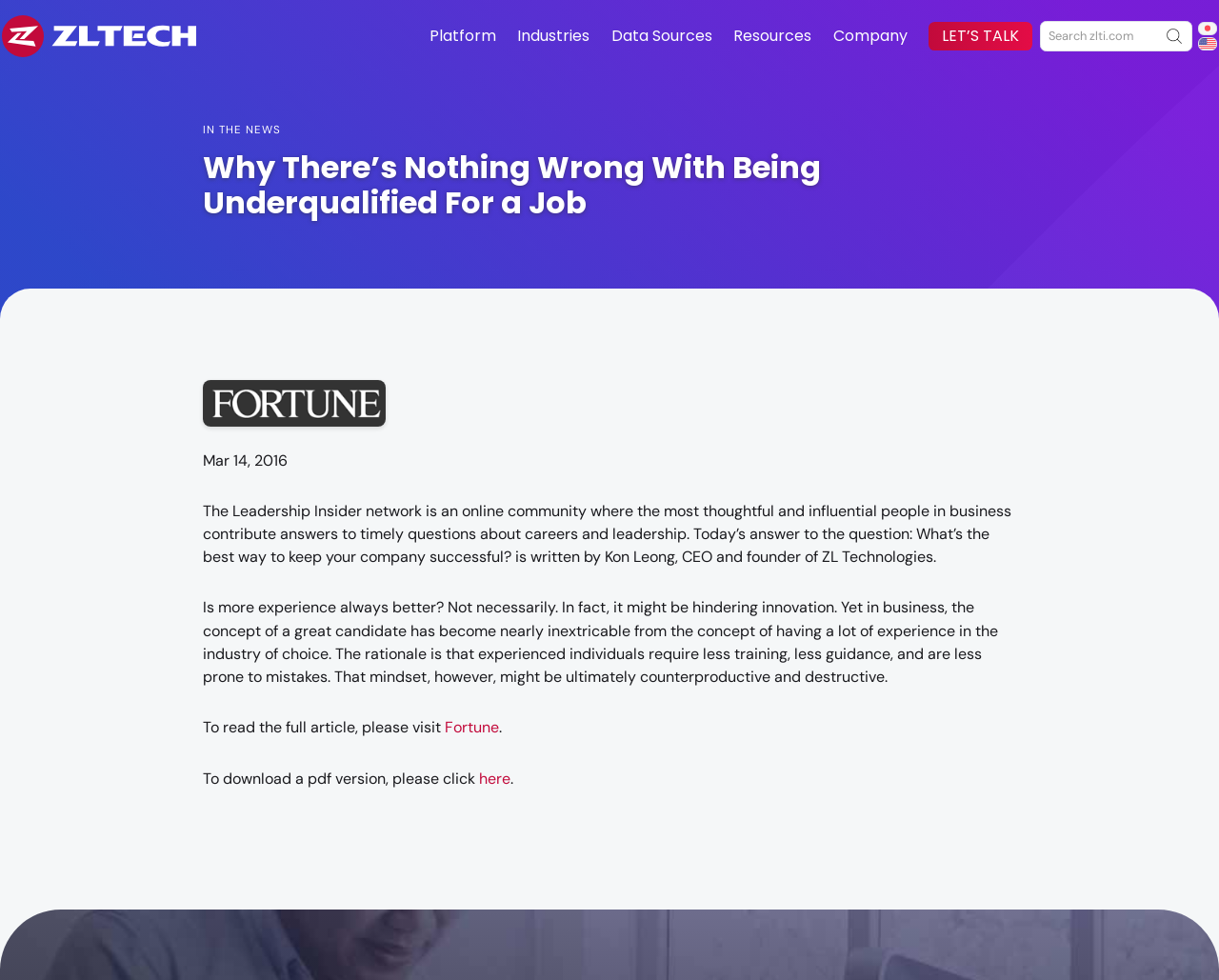Please study the image and answer the question comprehensively:
What is the date of the article?

The article mentions the date 'Mar 14, 2016' as the publication date of the original article on Fortune.